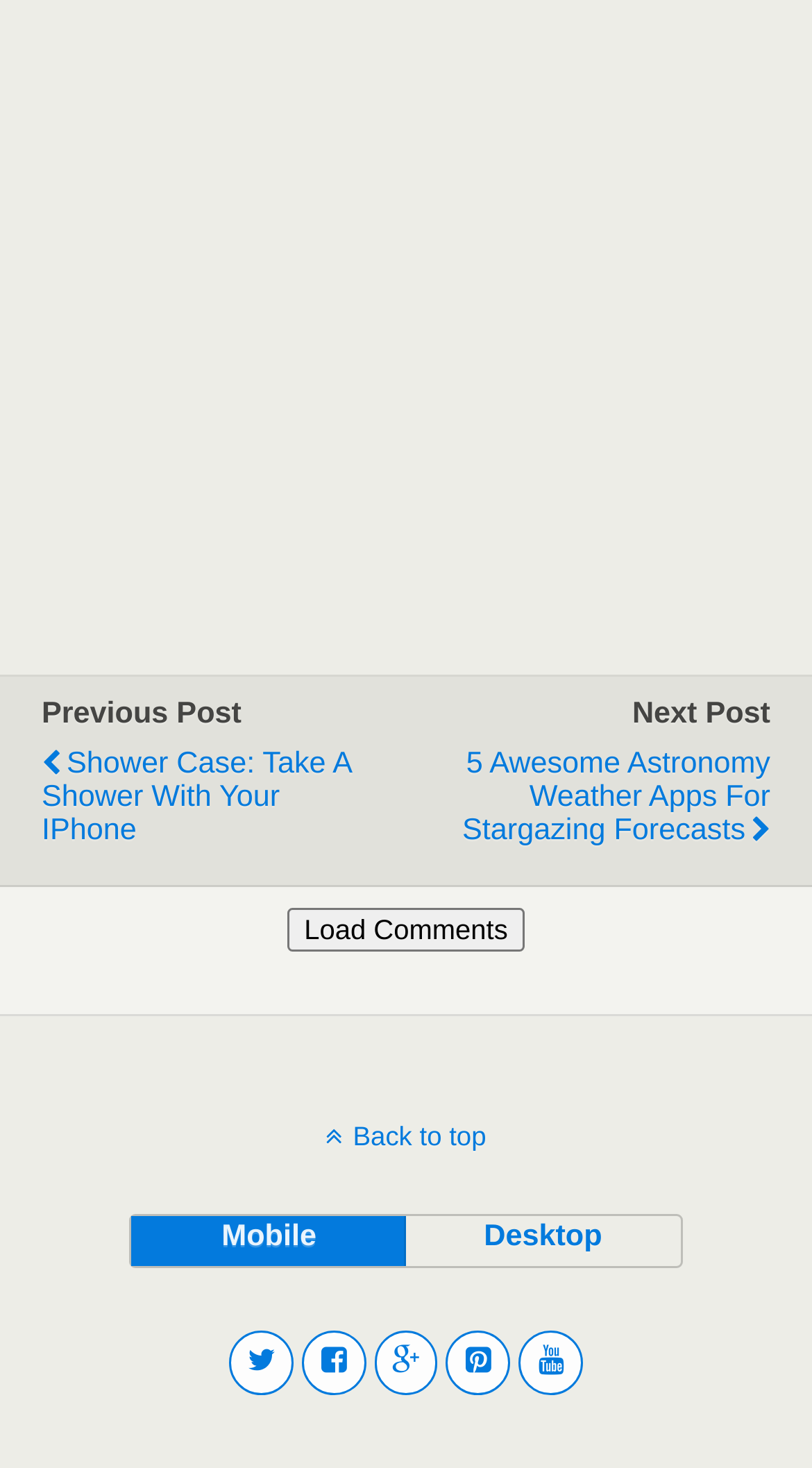Provide the bounding box coordinates of the area you need to click to execute the following instruction: "View previous post".

[0.051, 0.475, 0.297, 0.498]